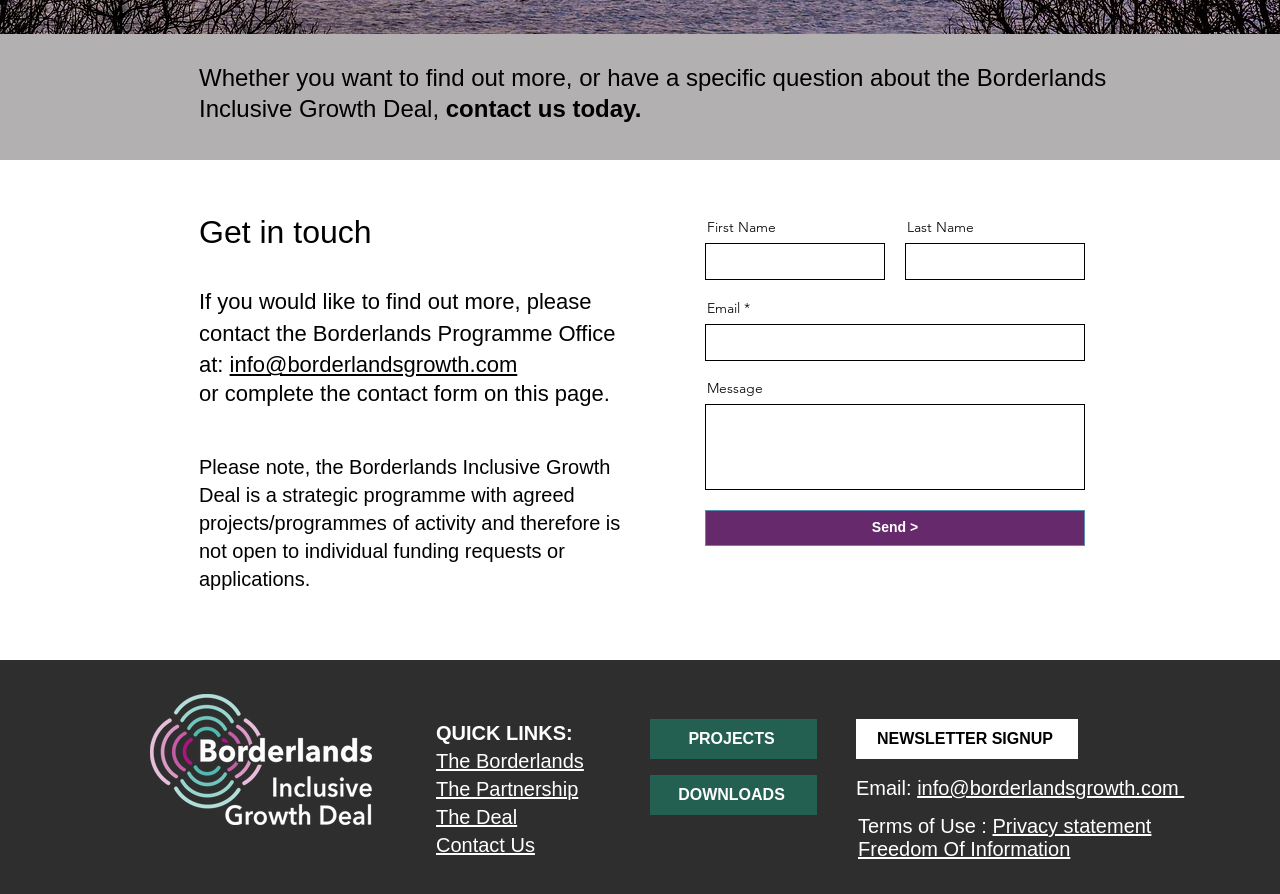Provide the bounding box for the UI element matching this description: "name="first-name"".

[0.551, 0.272, 0.691, 0.313]